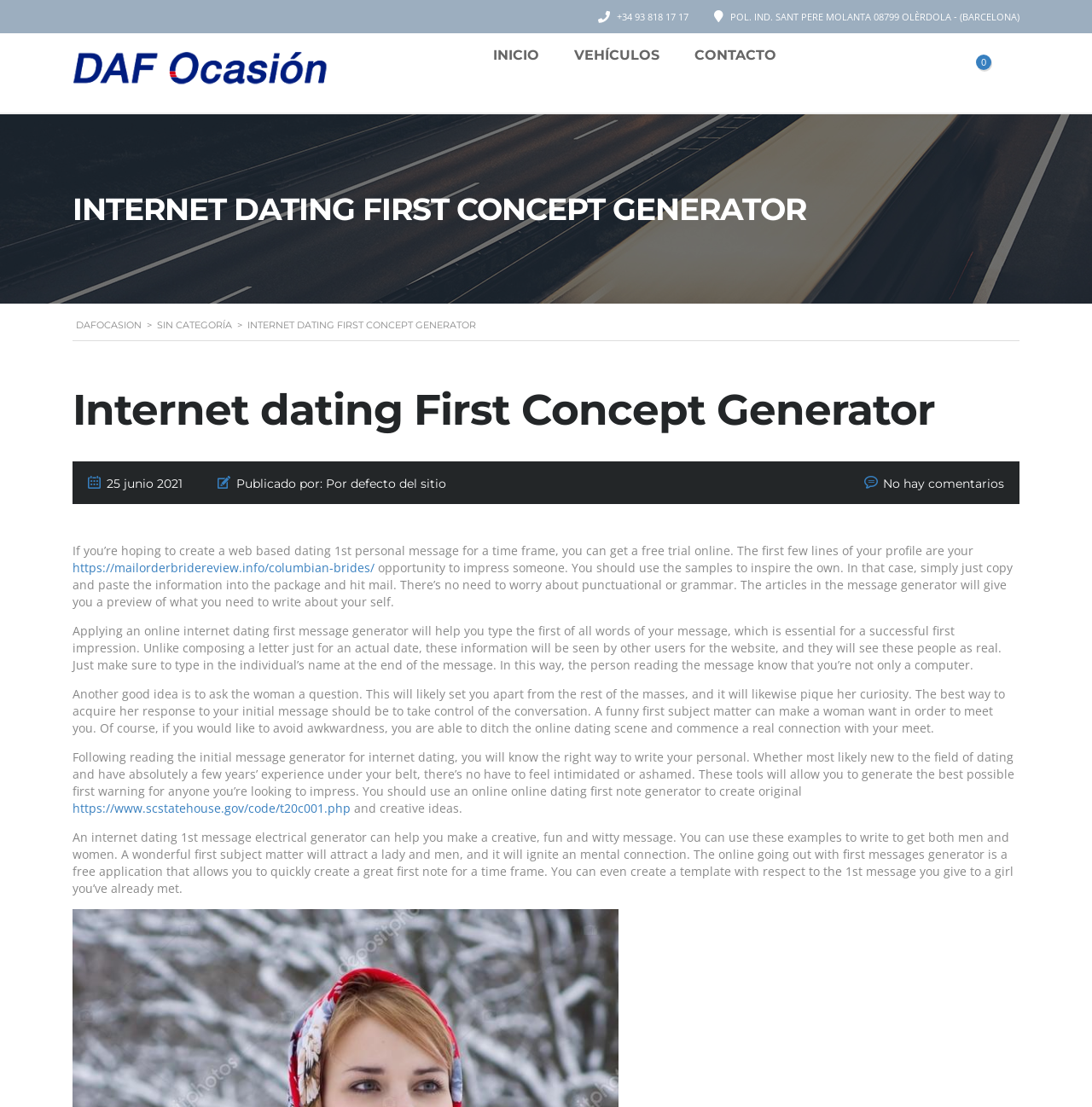Respond with a single word or phrase:
What is the benefit of using an online dating first message generator?

Create a creative message